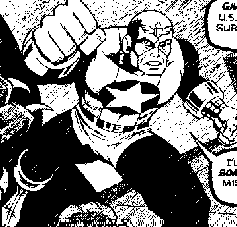What is Mister U.S.'s role?
Please answer the question as detailed as possible.

The accompanying text in the image implies a dialogue that emphasizes Mister U.S.'s role as a guardian or protector, which aligns with his persona as a patriotic figure.